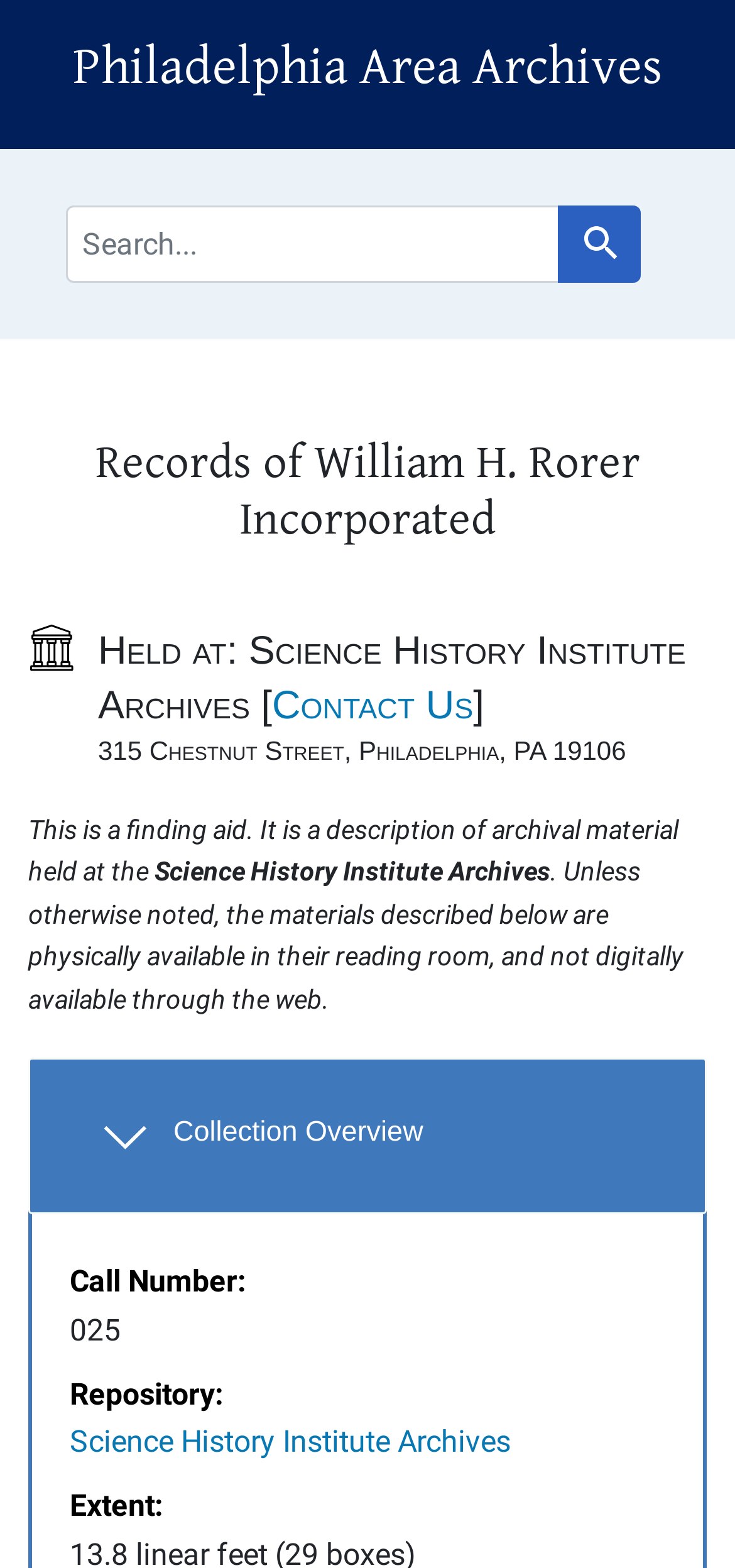Extract the bounding box coordinates of the UI element described by: "Collection Overview". The coordinates should include four float numbers ranging from 0 to 1, e.g., [left, top, right, bottom].

[0.038, 0.674, 0.962, 0.774]